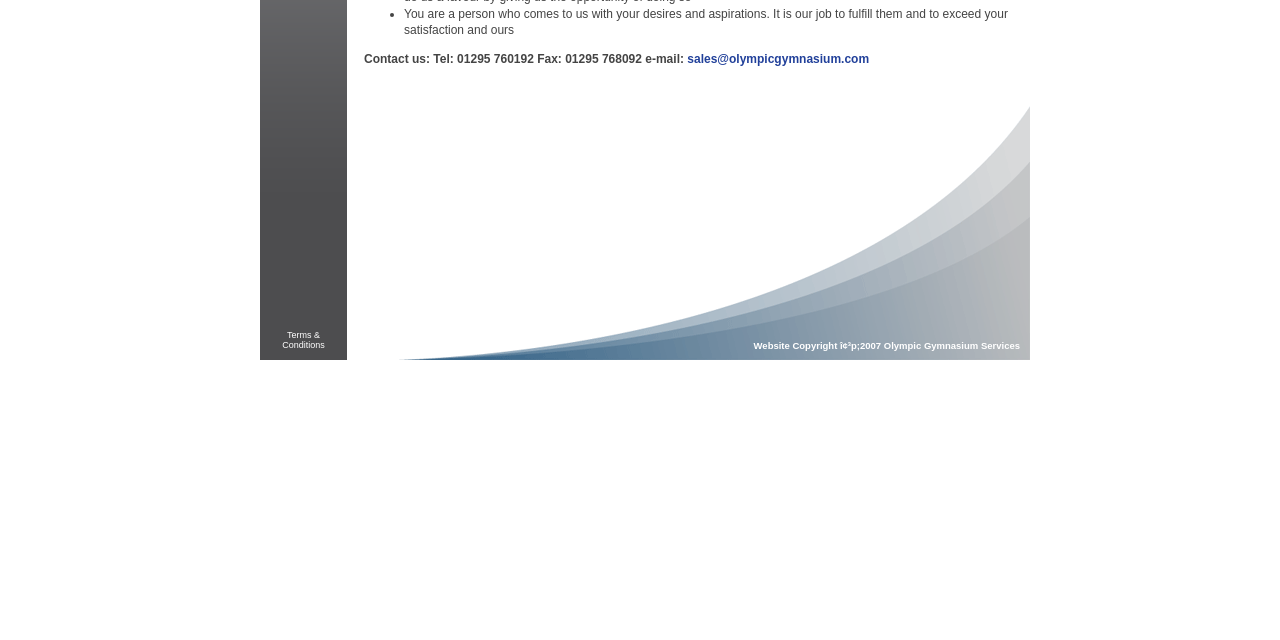For the element described, predict the bounding box coordinates as (top-left x, top-left y, bottom-right x, bottom-right y). All values should be between 0 and 1. Element description: sales@olympicgymnasium.com

[0.537, 0.081, 0.679, 0.103]